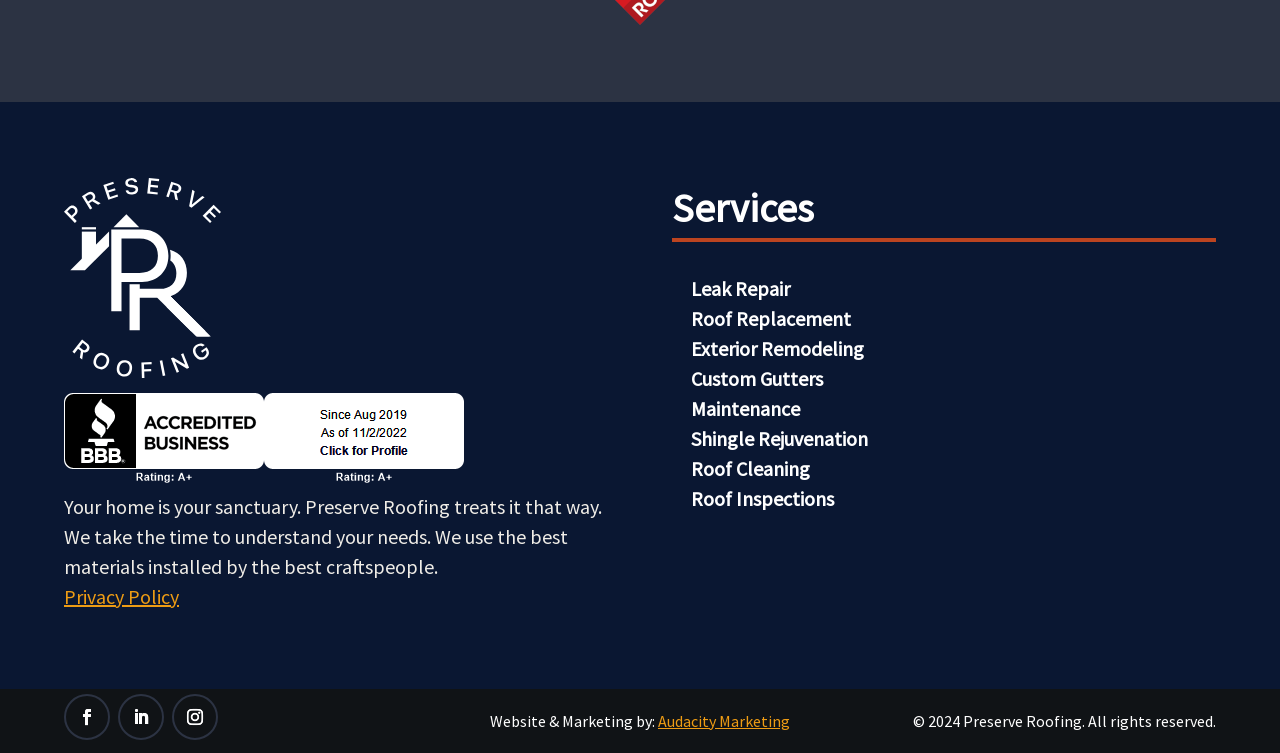How many social media links are there?
Using the visual information, answer the question in a single word or phrase.

3